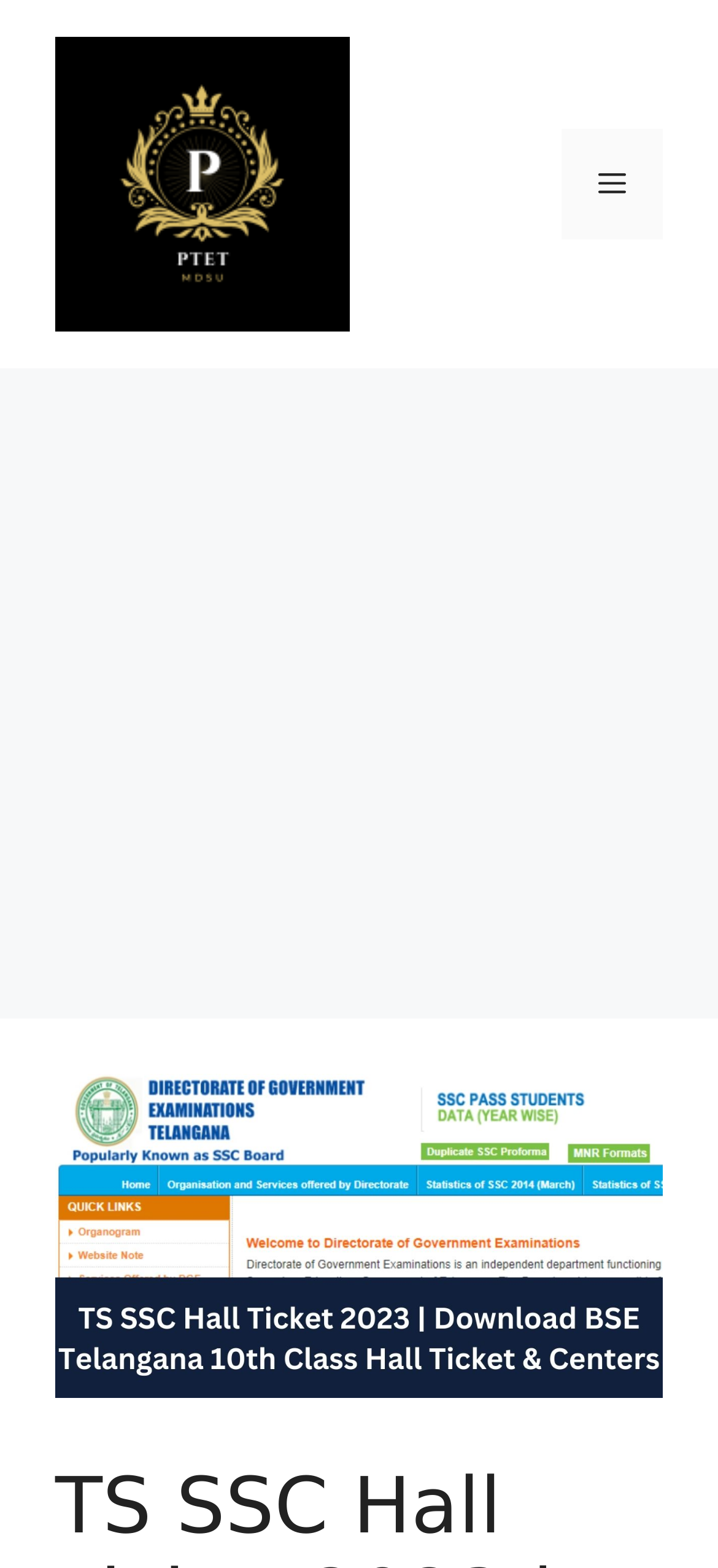Identify and provide the main heading of the webpage.

TS SSC Hall Ticket 2023 | Download BSE Telangana 10th Class Hall Ticket & Centers